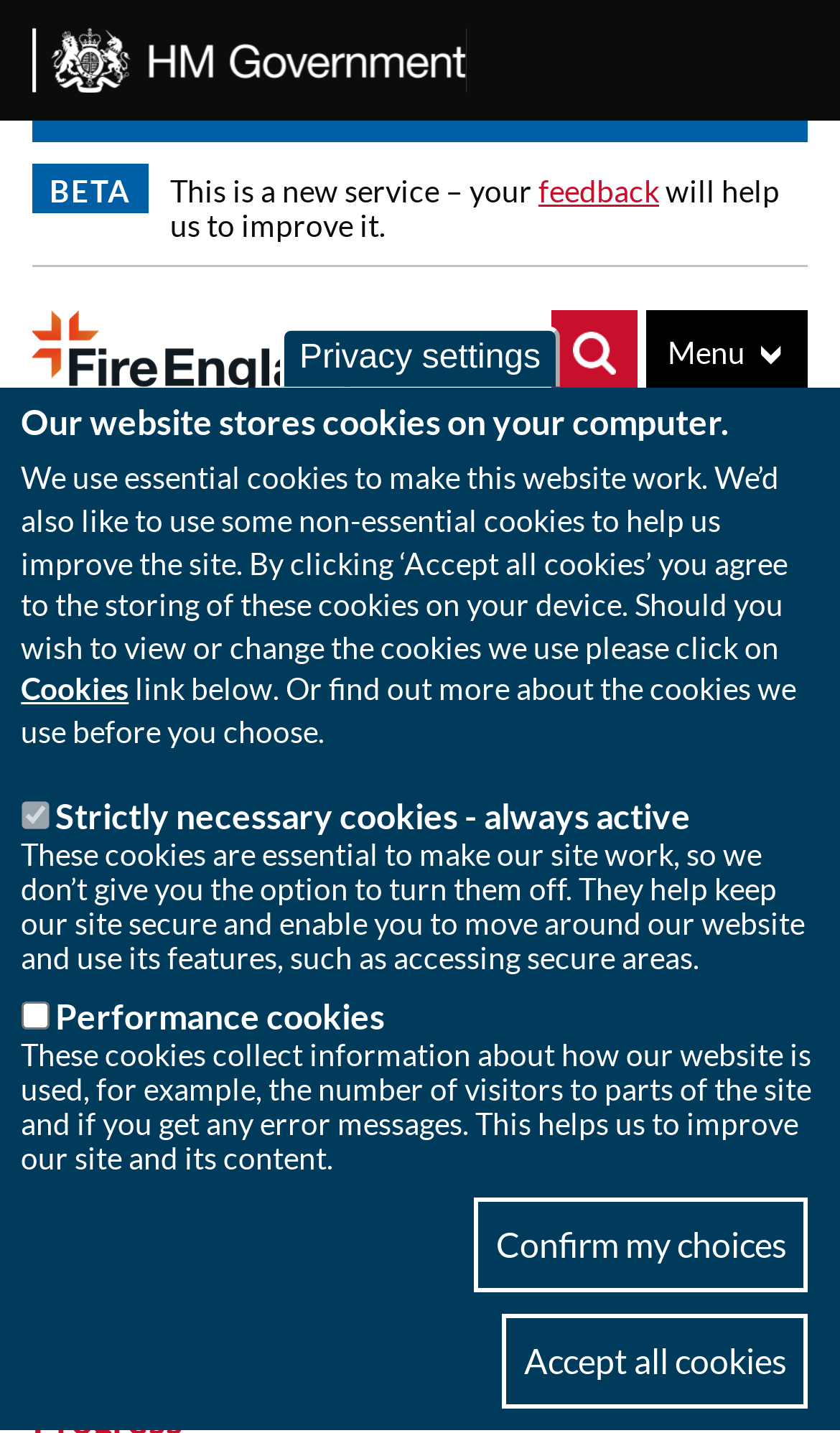What is the purpose of the 'Display search' button?
Please interpret the details in the image and answer the question thoroughly.

I found the 'Display search' button located at the top of the page, which suggests that its purpose is to display a search function or interface, allowing users to search for specific content on the webpage.